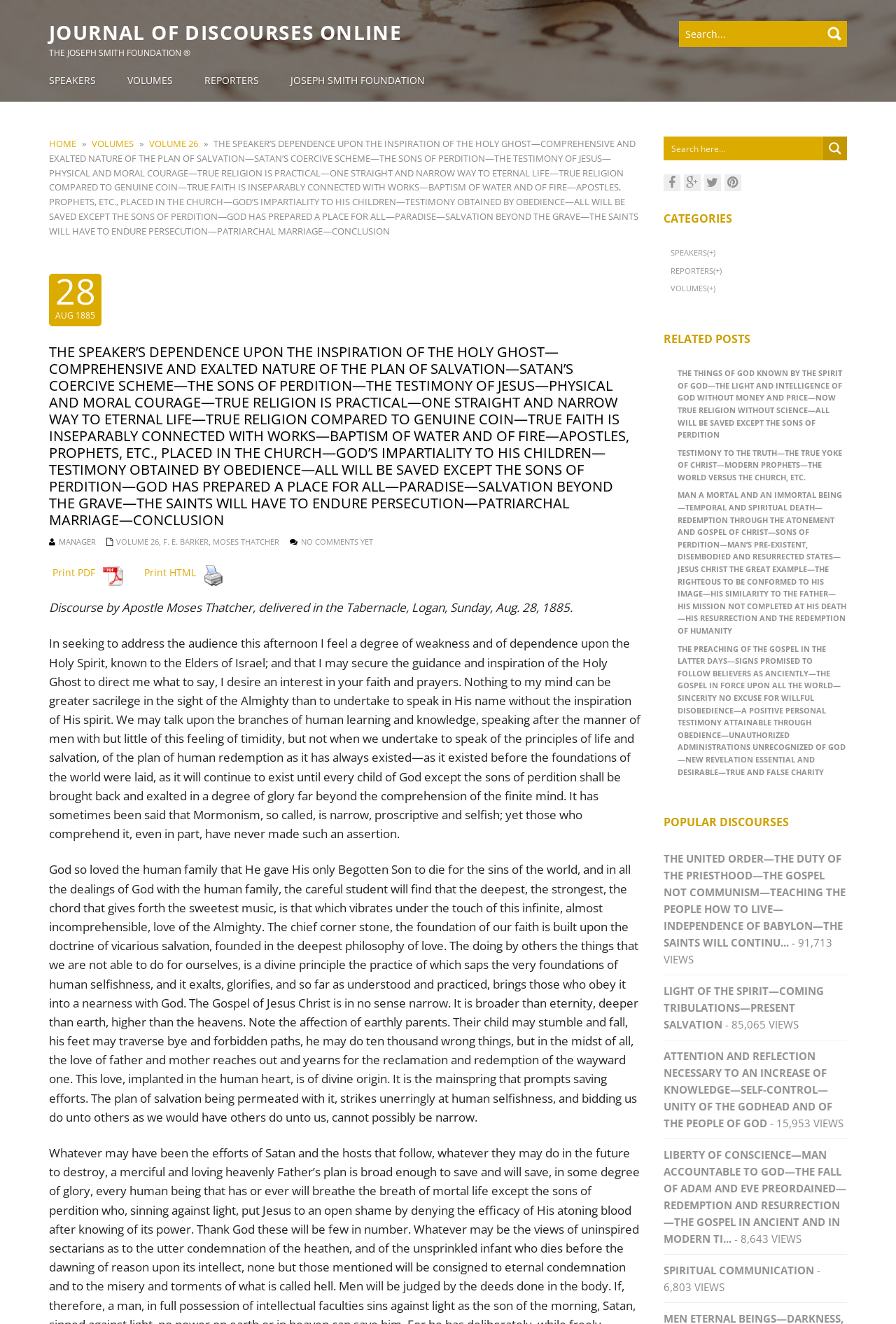Extract the main heading from the webpage content.

JOURNAL OF DISCOURSES ONLINE